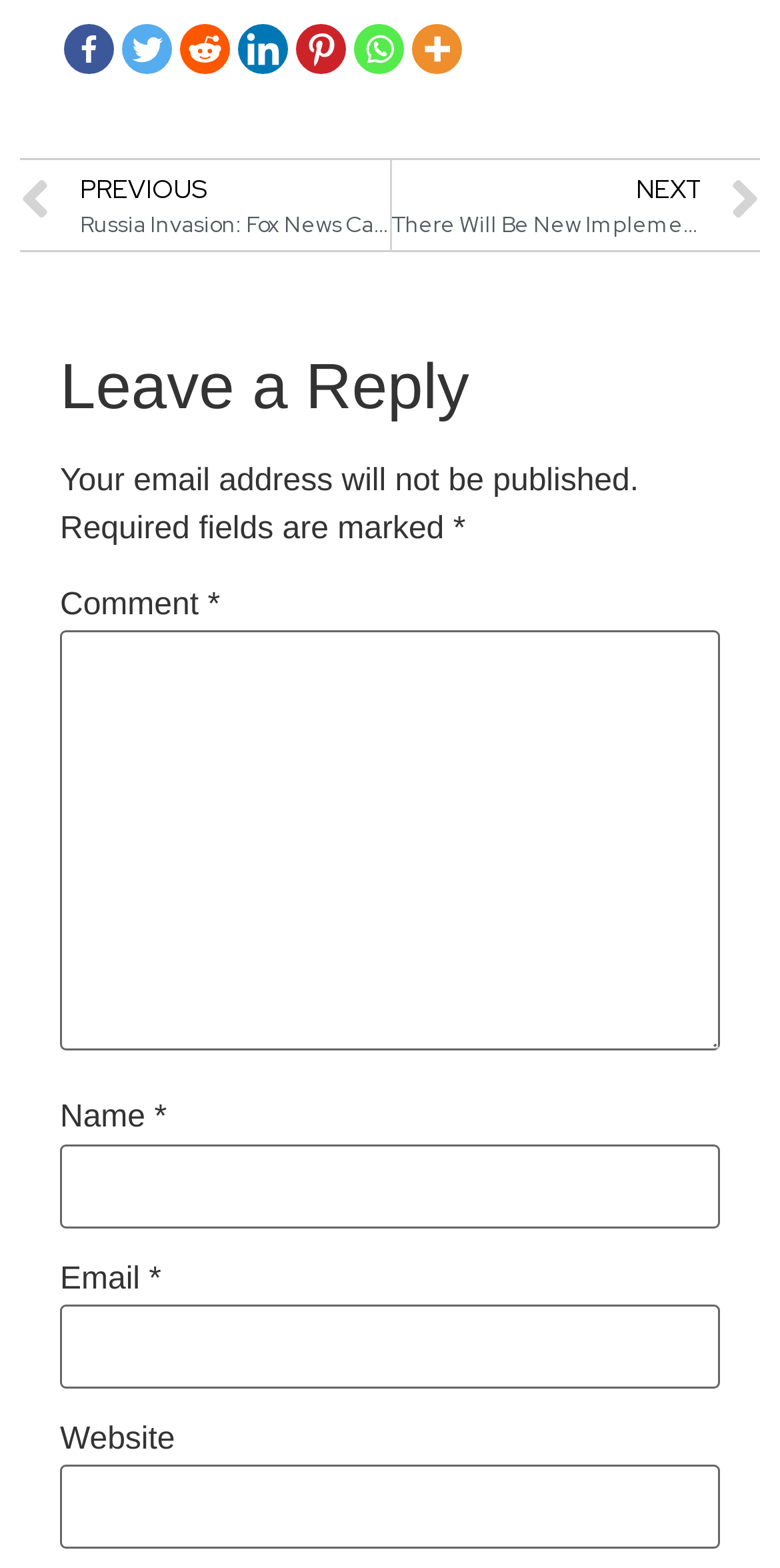Identify the bounding box coordinates of the clickable region required to complete the instruction: "Leave a comment". The coordinates should be given as four float numbers within the range of 0 and 1, i.e., [left, top, right, bottom].

[0.077, 0.375, 0.266, 0.397]